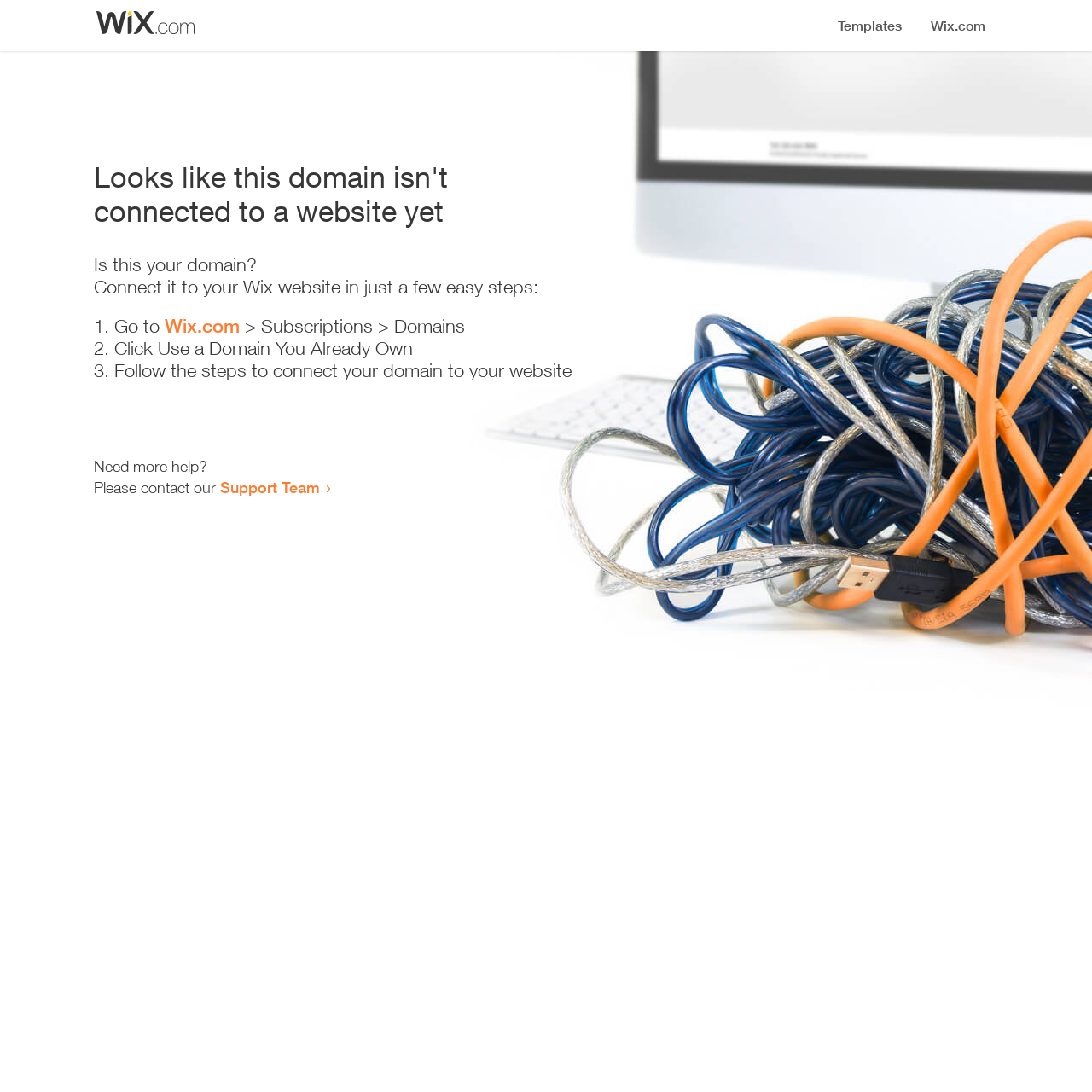Please provide a one-word or short phrase answer to the question:
What should the user do if they need more help?

Contact Support Team